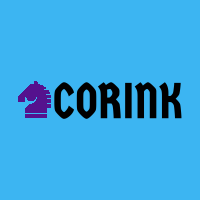What is the Onexplayer Mini positioned as a competitor to?
Respond to the question with a single word or phrase according to the image.

Steam Deck